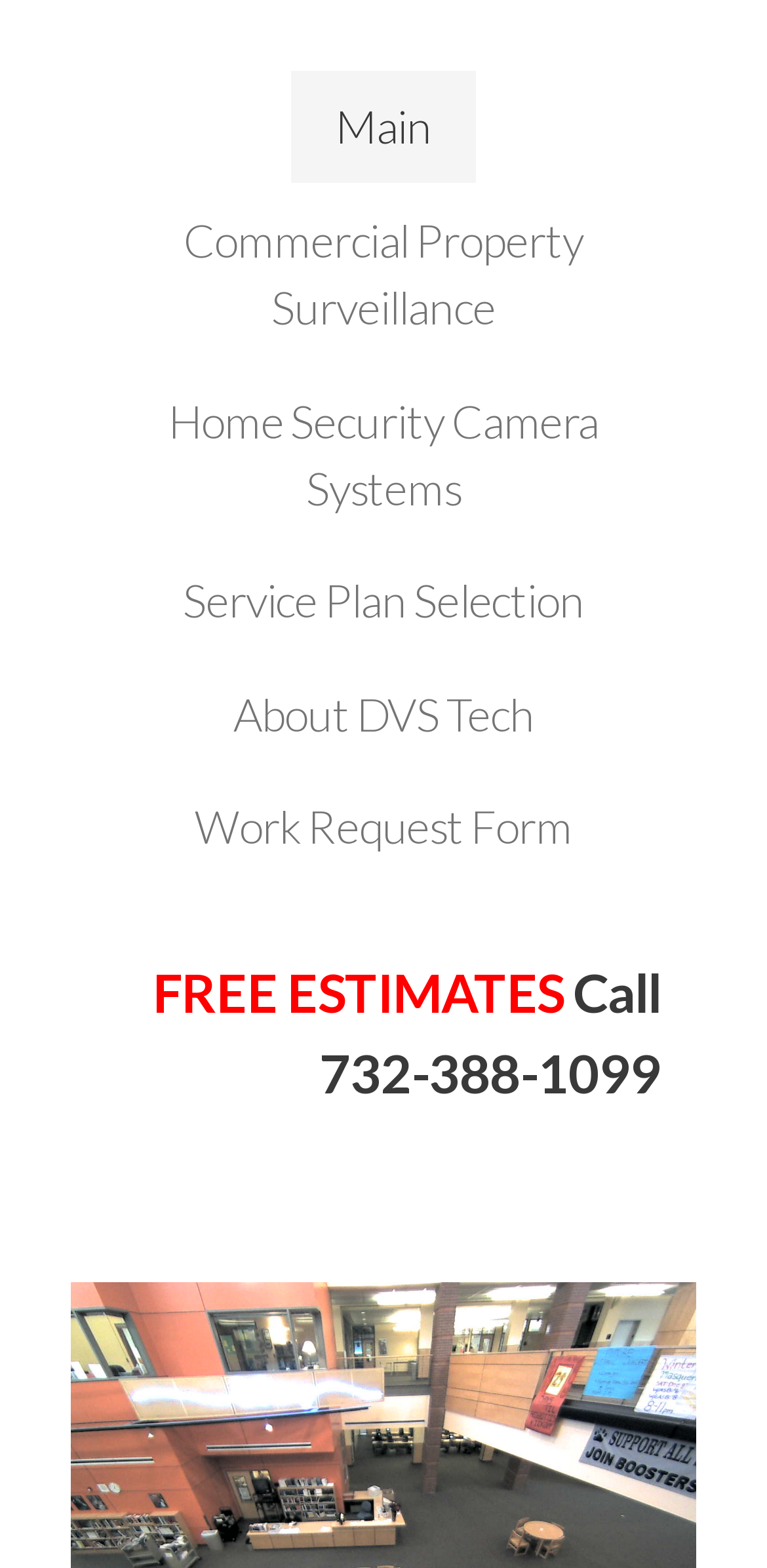Given the element description Main, specify the bounding box coordinates of the corresponding UI element in the format (top-left x, top-left y, bottom-right x, bottom-right y). All values must be between 0 and 1.

[0.379, 0.045, 0.621, 0.117]